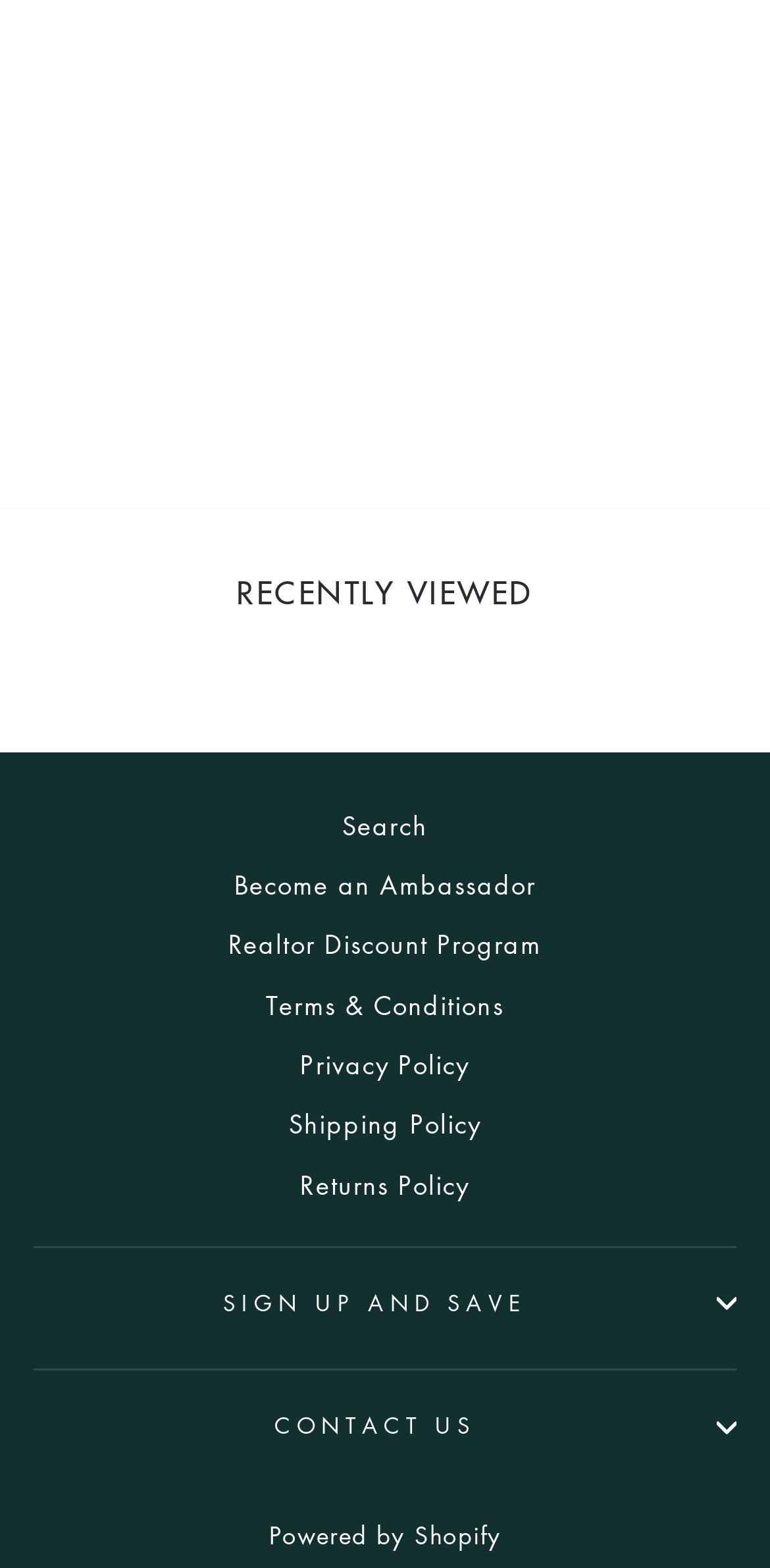What is the text of the second button in the footer?
Please provide a single word or phrase in response based on the screenshot.

CONTACT US